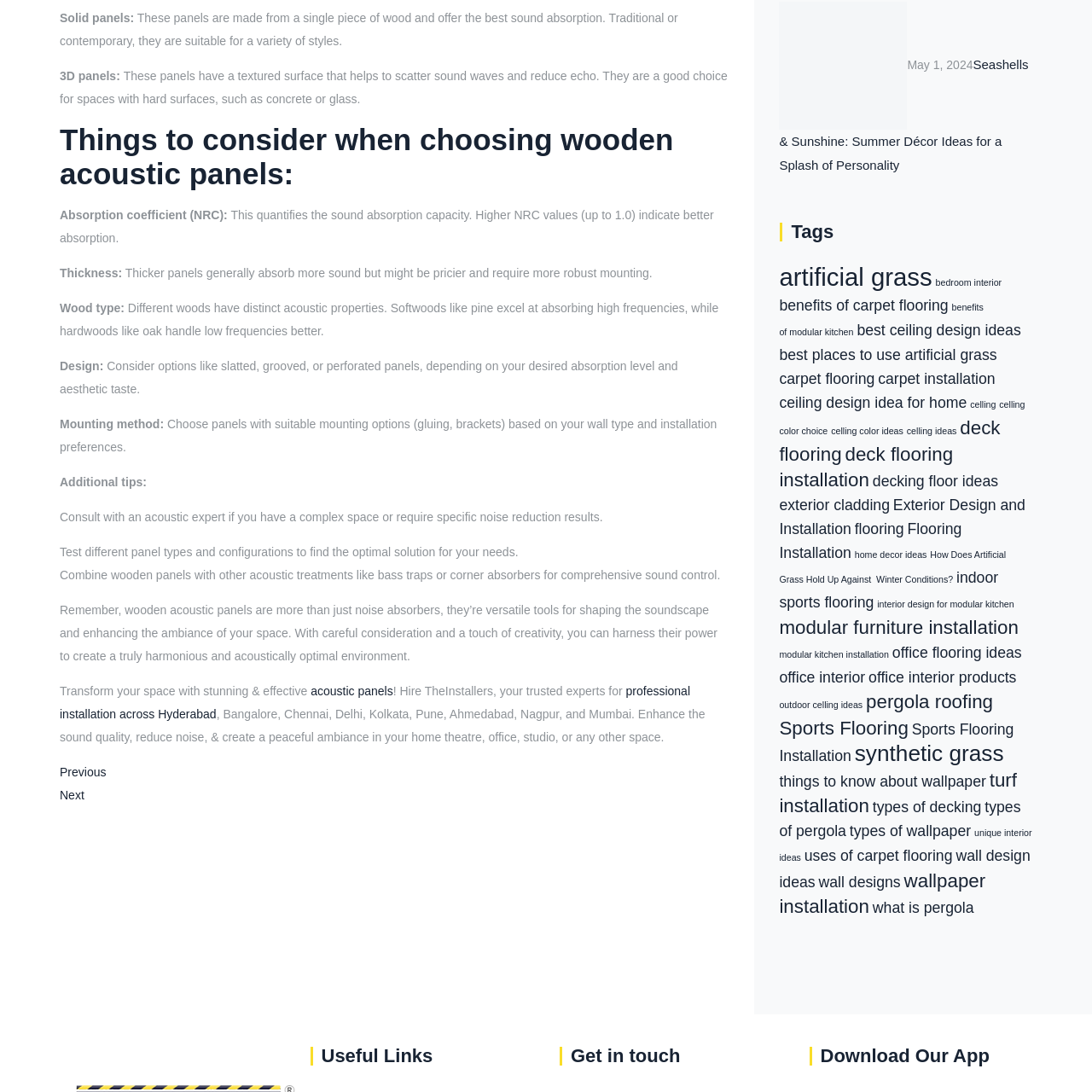Determine the bounding box coordinates of the clickable element to achieve the following action: 'Click on 'Previous''. Provide the coordinates as four float values between 0 and 1, formatted as [left, top, right, bottom].

[0.055, 0.701, 0.097, 0.713]